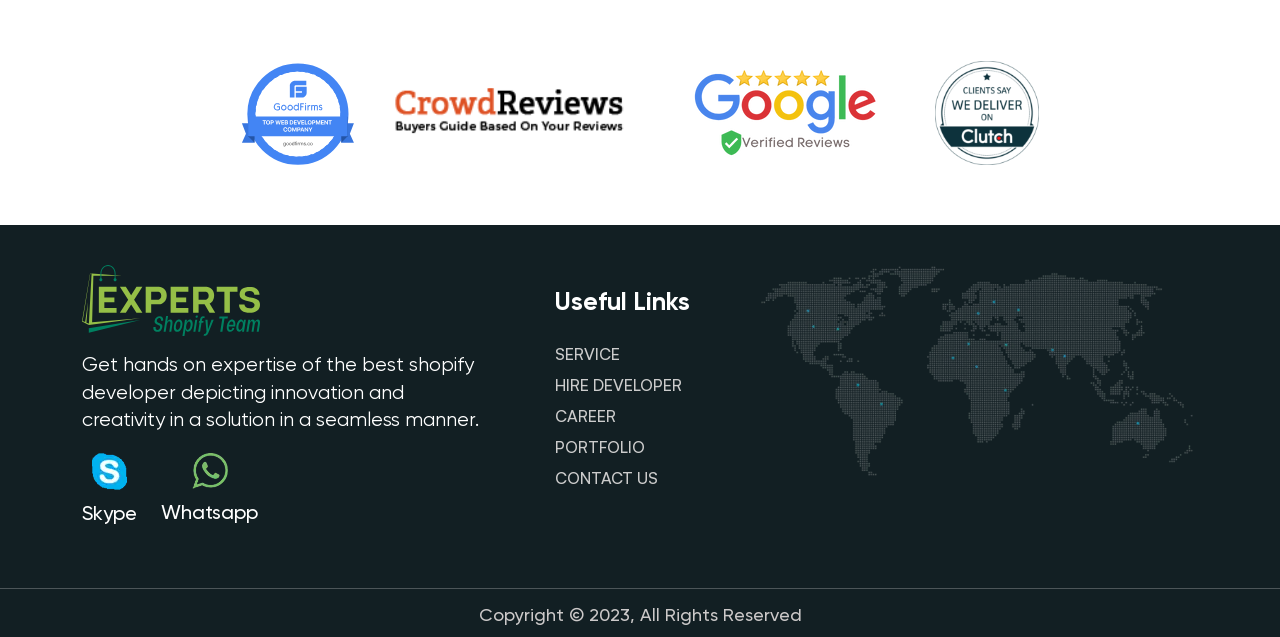How many social media links are there?
Answer the question with as much detail as possible.

There are two social media links, namely 'Skype' and 'Whatsapp', located at the bottom of the webpage with bounding boxes of [0.064, 0.722, 0.107, 0.828] and [0.126, 0.721, 0.202, 0.827] respectively.